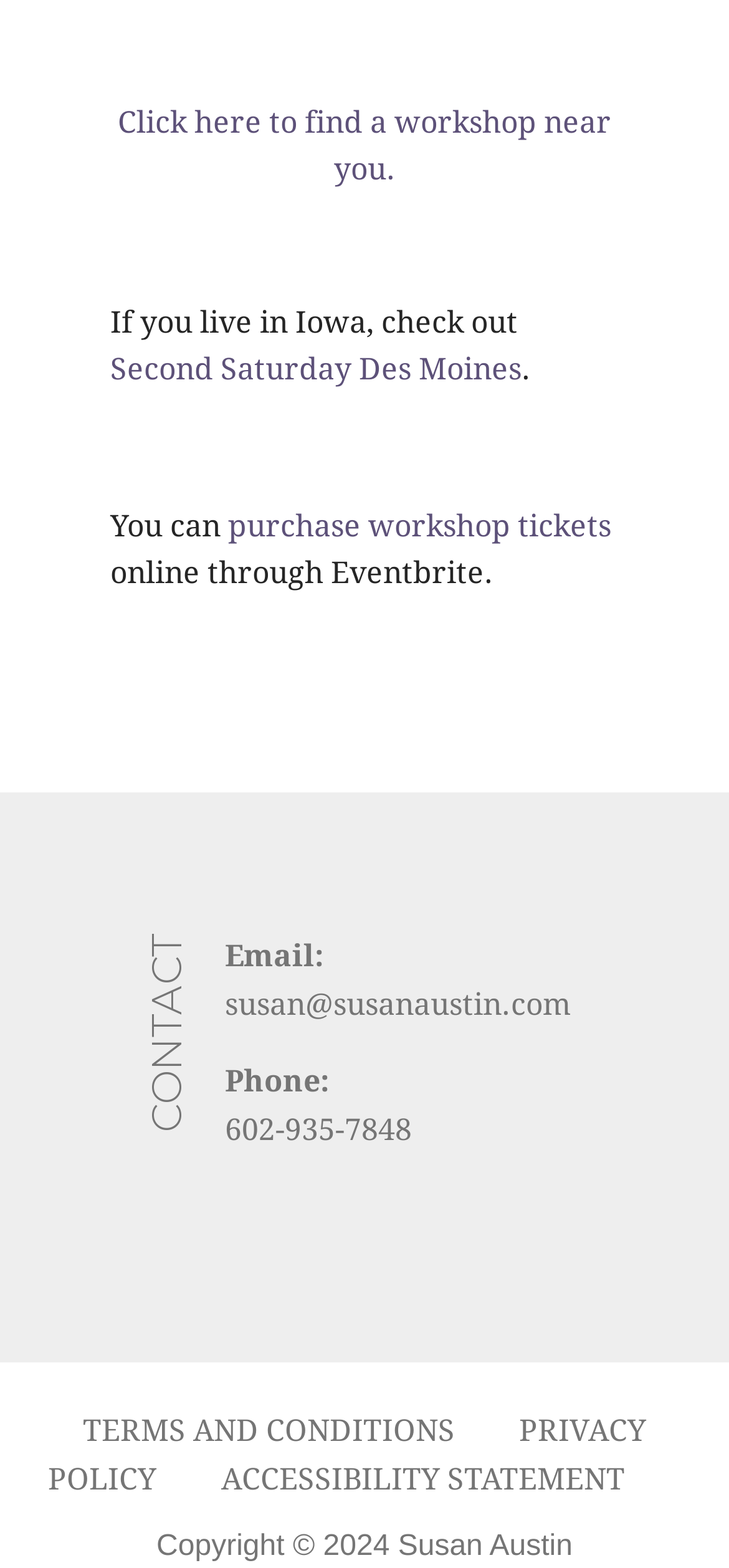What is the email address to contact Susan Austin?
Utilize the image to construct a detailed and well-explained answer.

The email address to contact Susan Austin is mentioned in the contact information section at the bottom of the webpage, which is 'susan@susanaustin.com'.